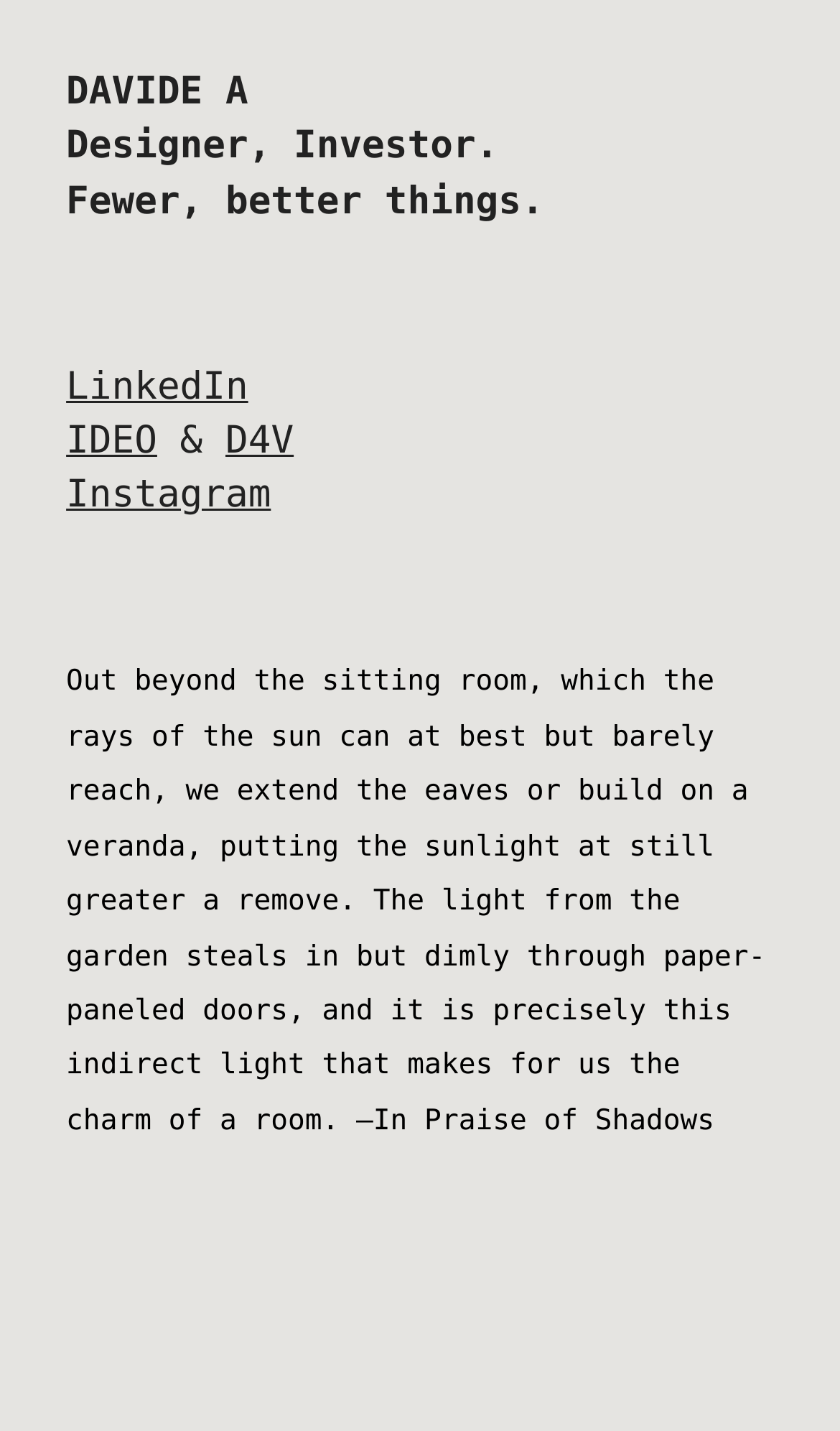Locate the bounding box coordinates of the UI element described by: "IDEO". Provide the coordinates as four float numbers between 0 and 1, formatted as [left, top, right, bottom].

[0.079, 0.294, 0.187, 0.324]